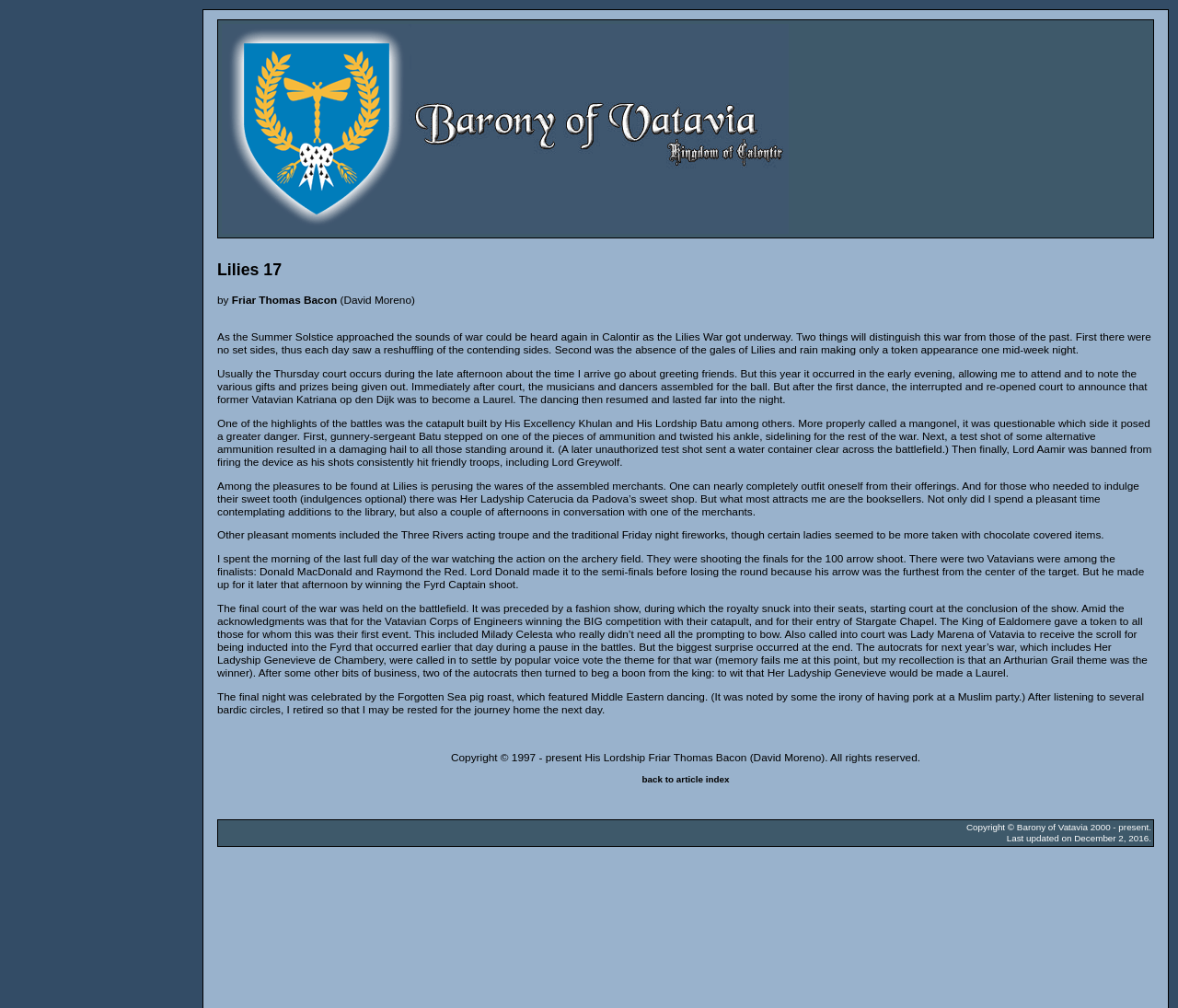Give a one-word or one-phrase response to the question:
What is the name of the war described in the article?

Lilies War